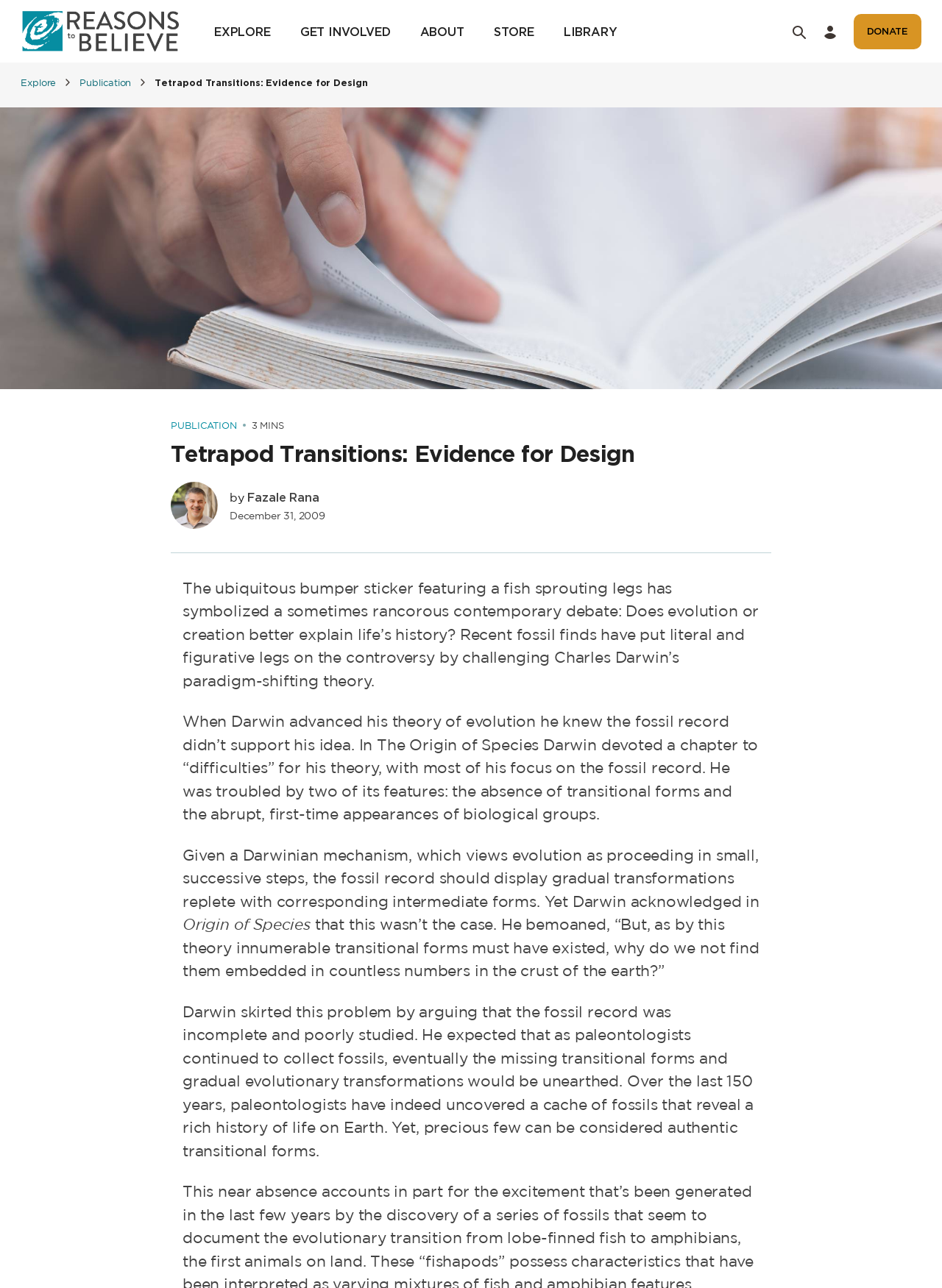Identify the first-level heading on the webpage and generate its text content.

Tetrapod Transitions: Evidence for Design